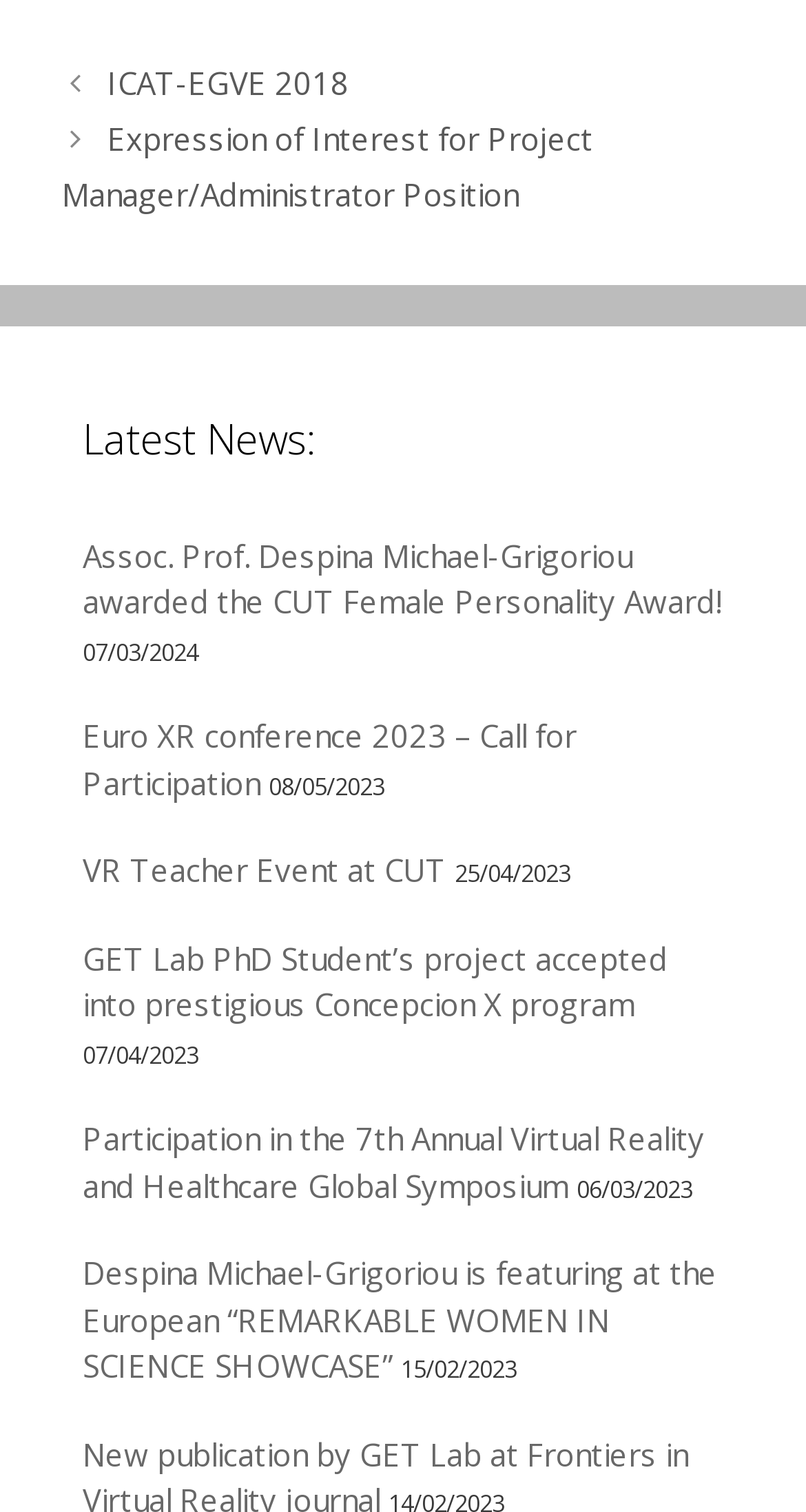Find the bounding box coordinates of the area that needs to be clicked in order to achieve the following instruction: "View GET Lab PhD Student’s project details". The coordinates should be specified as four float numbers between 0 and 1, i.e., [left, top, right, bottom].

[0.103, 0.62, 0.828, 0.678]